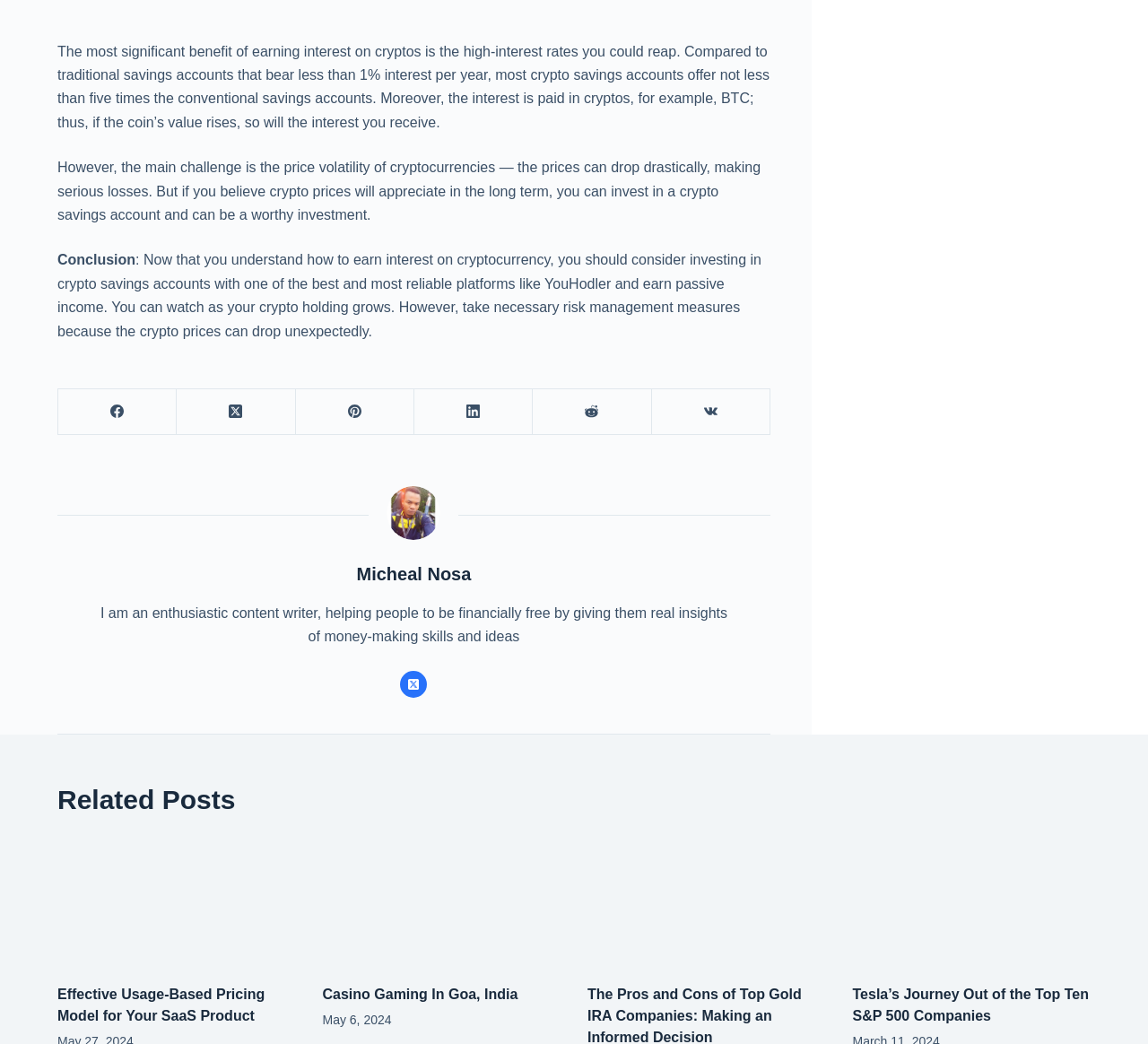Predict the bounding box coordinates for the UI element described as: "aria-label="LinkedIn"". The coordinates should be four float numbers between 0 and 1, presented as [left, top, right, bottom].

[0.361, 0.373, 0.464, 0.417]